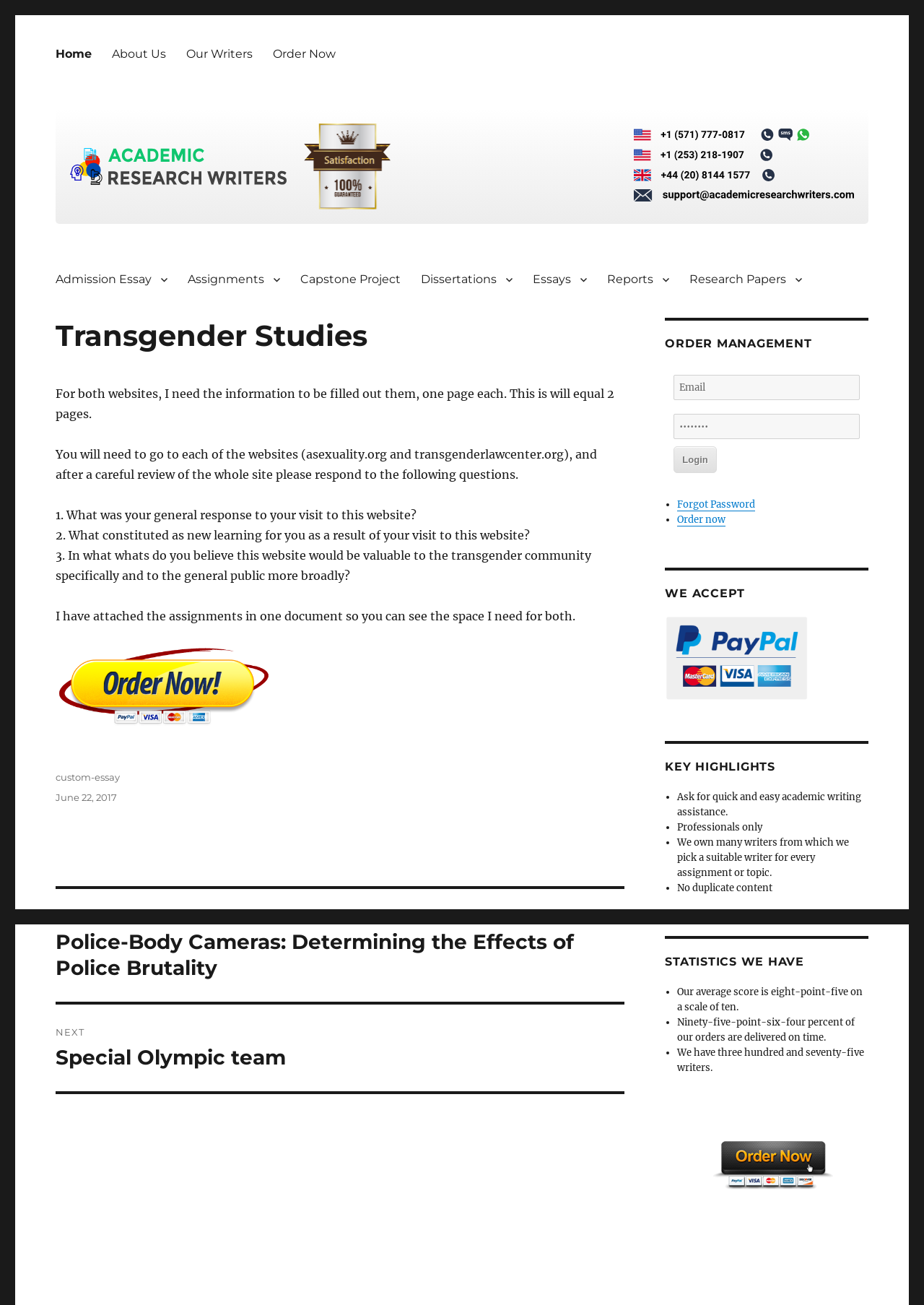Please identify the bounding box coordinates of the element's region that should be clicked to execute the following instruction: "Click on 'Argumentative Essay Is a Challenge. Know How to Deal With It' link". The bounding box coordinates must be four float numbers between 0 and 1, i.e., [left, top, right, bottom].

None